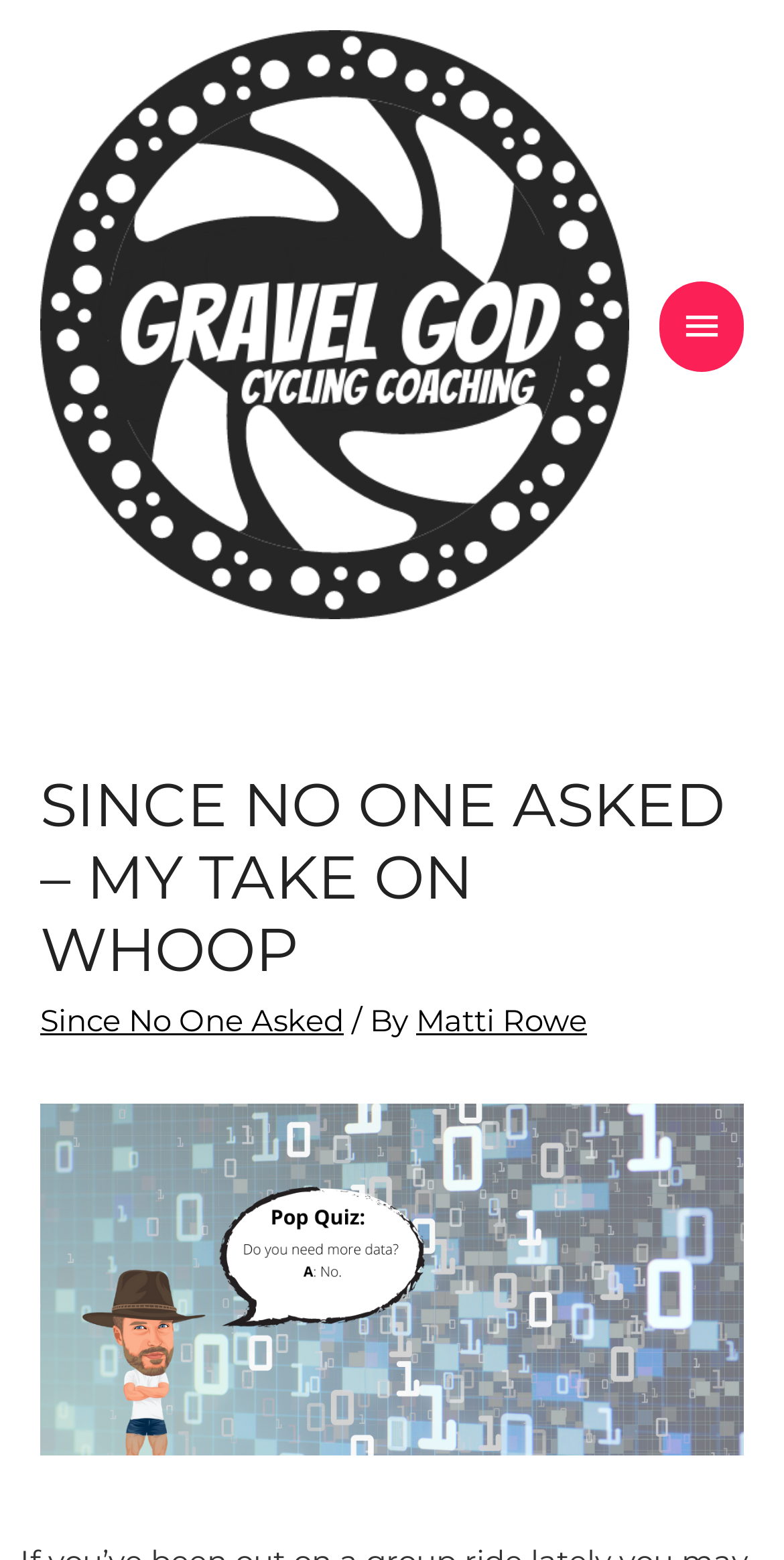Provide the bounding box for the UI element matching this description: "+673 865 8770".

None